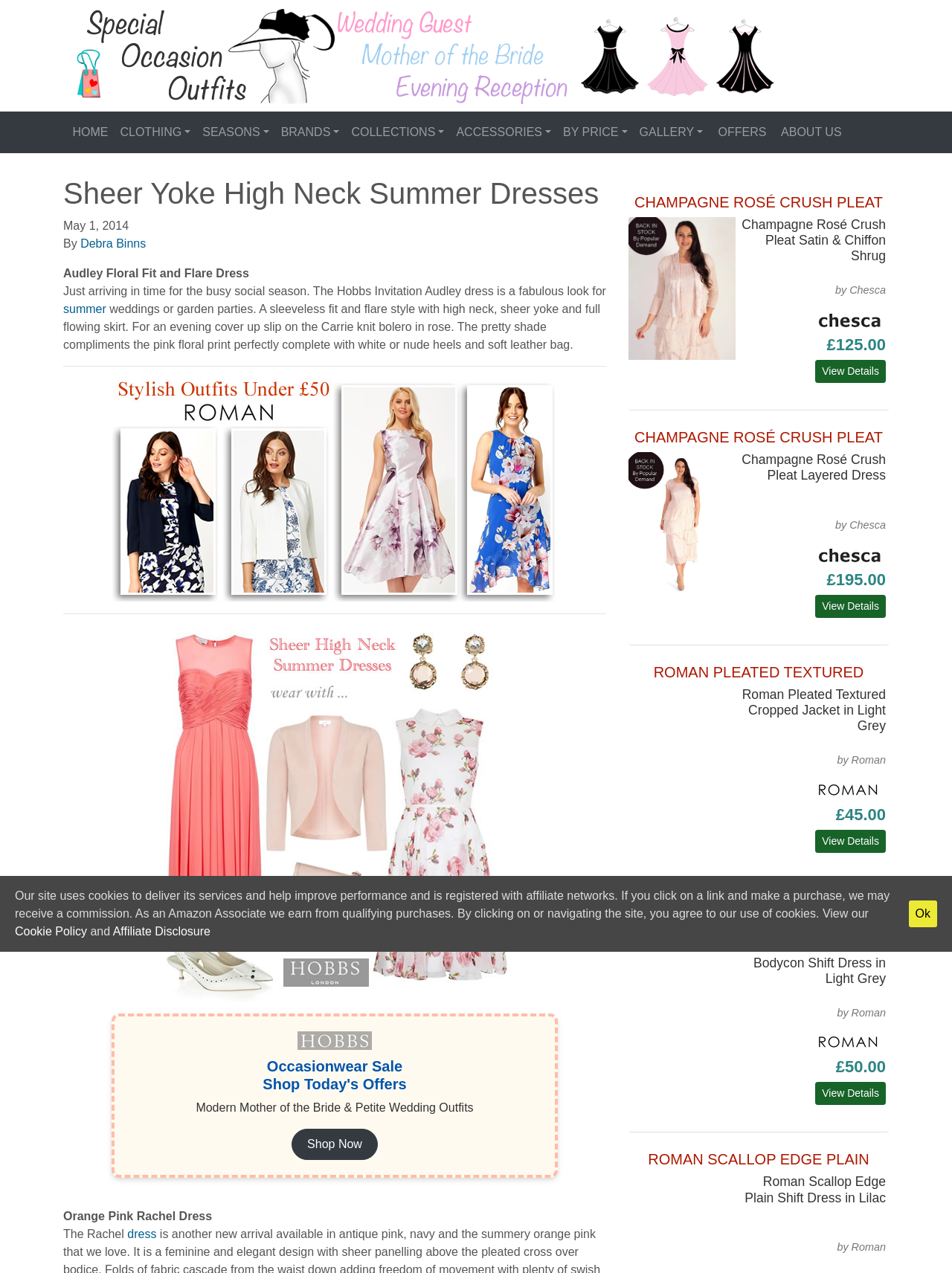What is the price of the Champagne Rosé Crush Pleat Satin & Chiffon Shrug?
Please give a detailed and thorough answer to the question, covering all relevant points.

I found a section on the webpage that lists the Champagne Rosé Crush Pleat Satin & Chiffon Shrug, along with its price, which is £125.00.